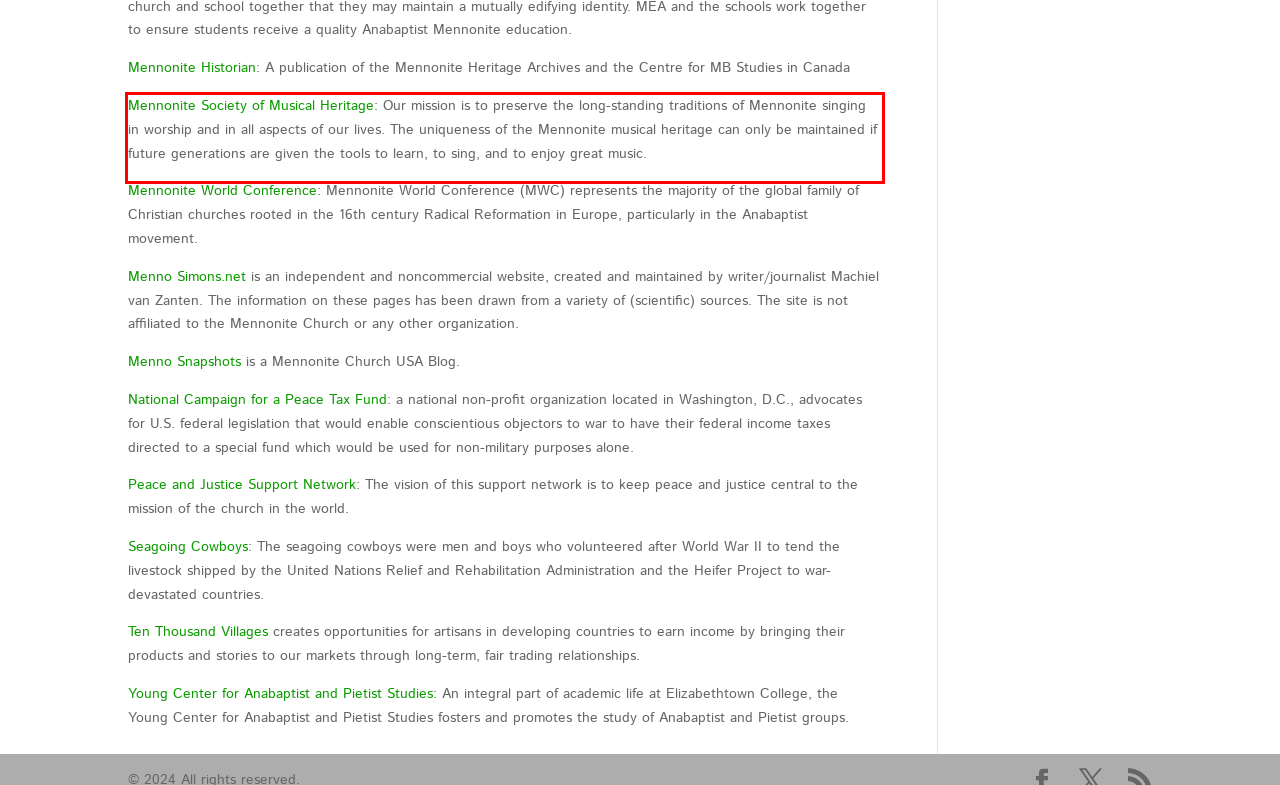You have a screenshot of a webpage with a red bounding box. Identify and extract the text content located inside the red bounding box.

Mennonite Society of Musical Heritage: Our mission is to preserve the long-standing traditions of Mennonite singing in worship and in all aspects of our lives. The uniqueness of the Mennonite musical heritage can only be maintained if future generations are given the tools to learn, to sing, and to enjoy great music.